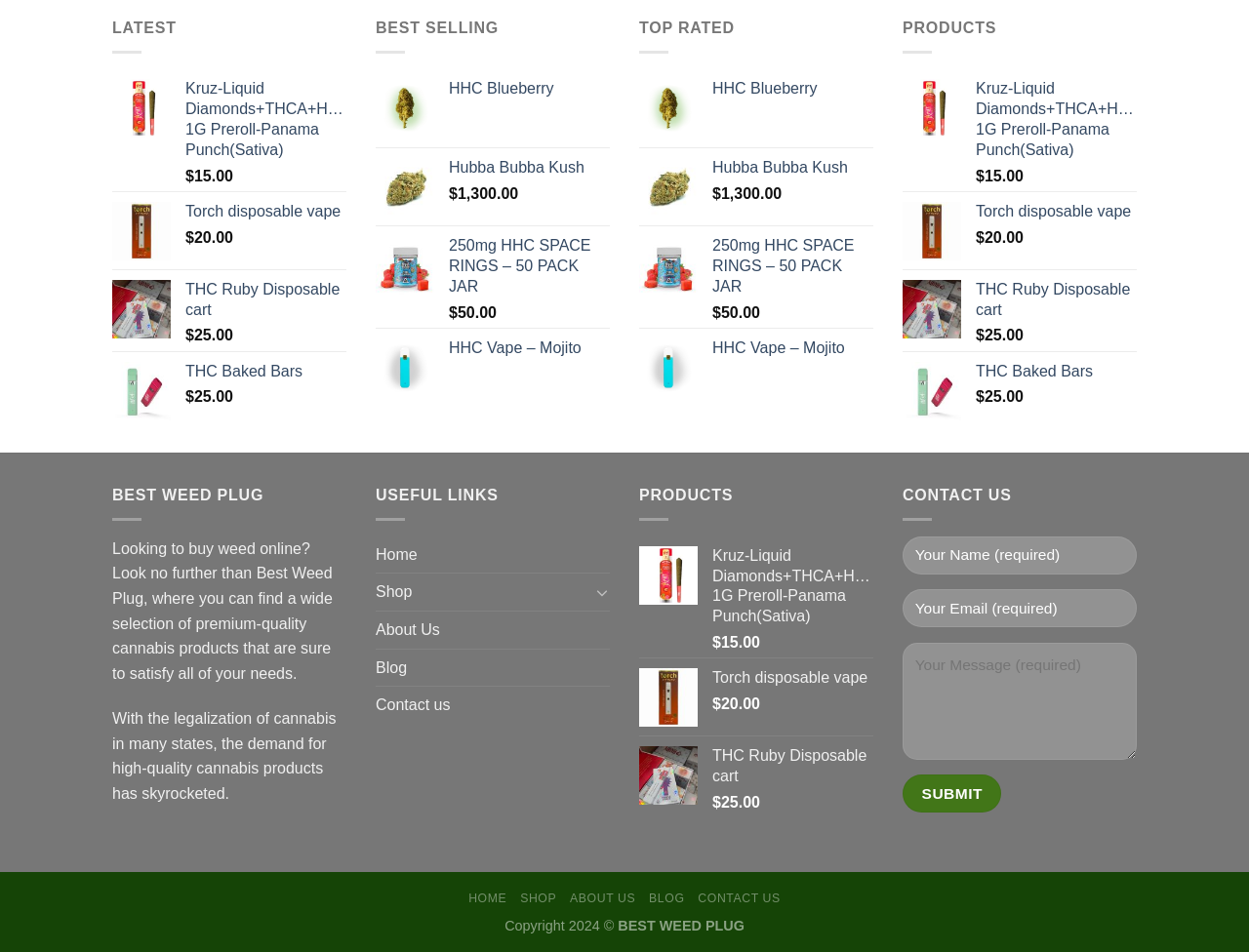Find the bounding box coordinates of the element to click in order to complete this instruction: "Click on Retail". The bounding box coordinates must be four float numbers between 0 and 1, denoted as [left, top, right, bottom].

None